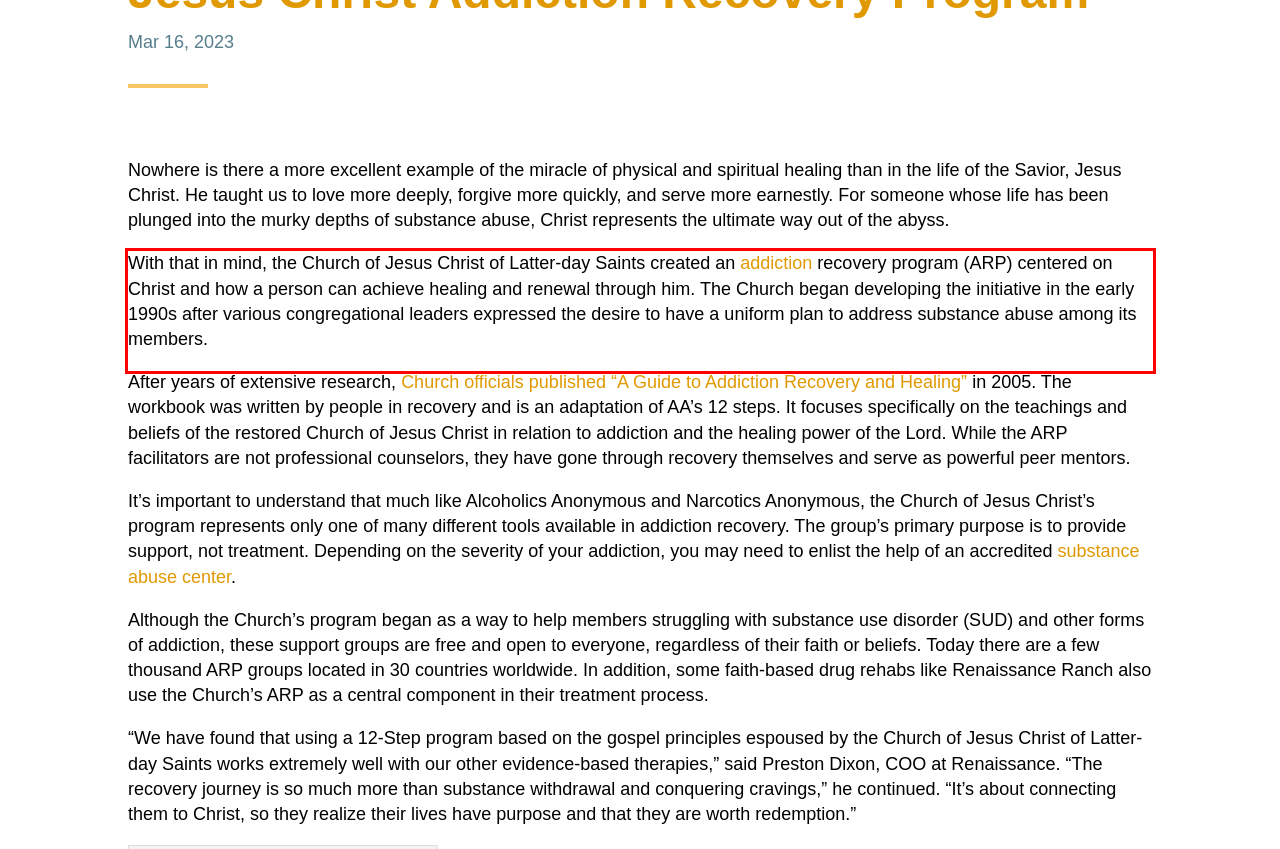Using the provided webpage screenshot, recognize the text content in the area marked by the red bounding box.

With that in mind, the Church of Jesus Christ of Latter-day Saints created an addiction recovery program (ARP) centered on Christ and how a person can achieve healing and renewal through him. The Church began developing the initiative in the early 1990s after various congregational leaders expressed the desire to have a uniform plan to address substance abuse among its members.